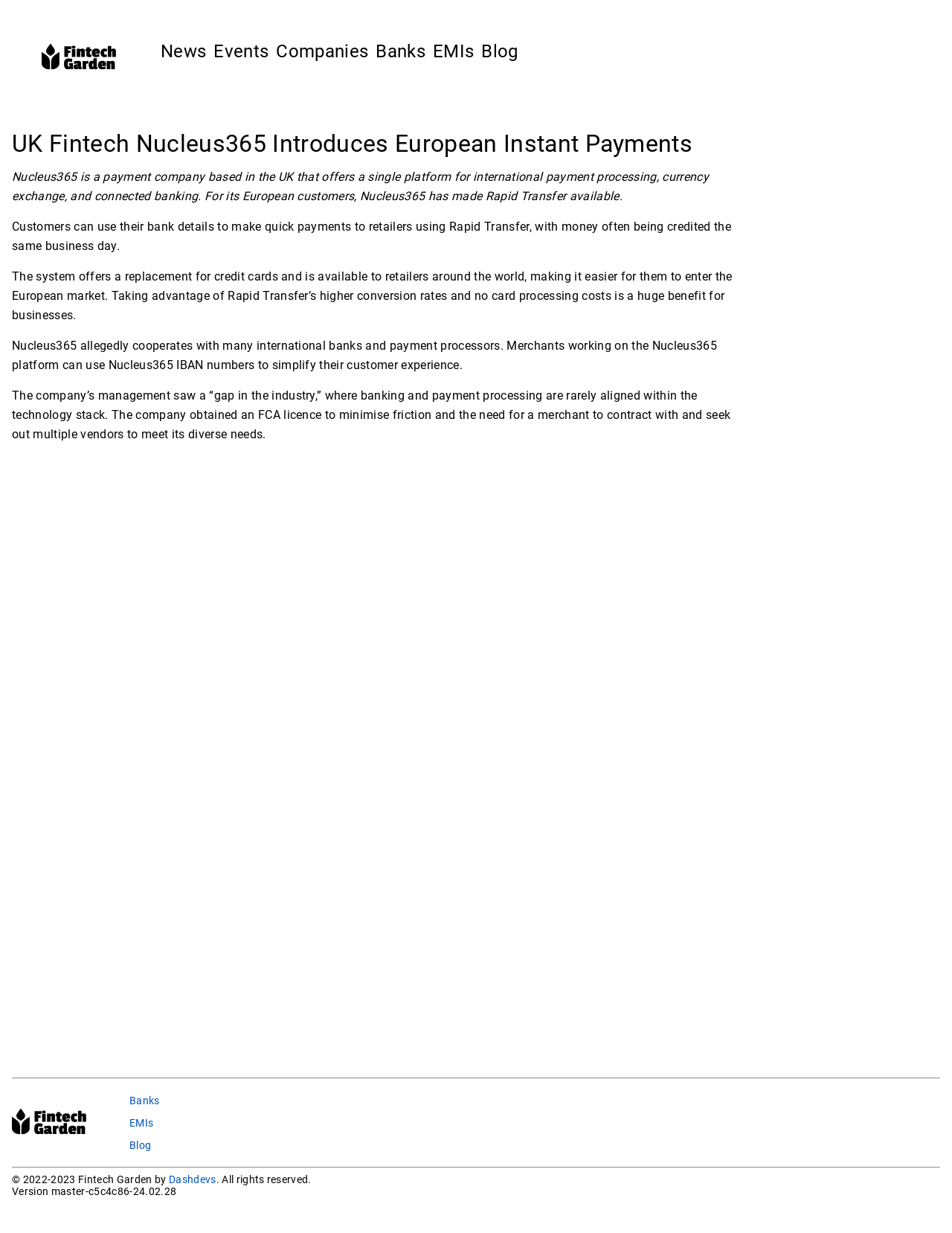Please identify the bounding box coordinates of the element's region that I should click in order to complete the following instruction: "Check the copyright information". The bounding box coordinates consist of four float numbers between 0 and 1, i.e., [left, top, right, bottom].

[0.012, 0.952, 0.177, 0.961]